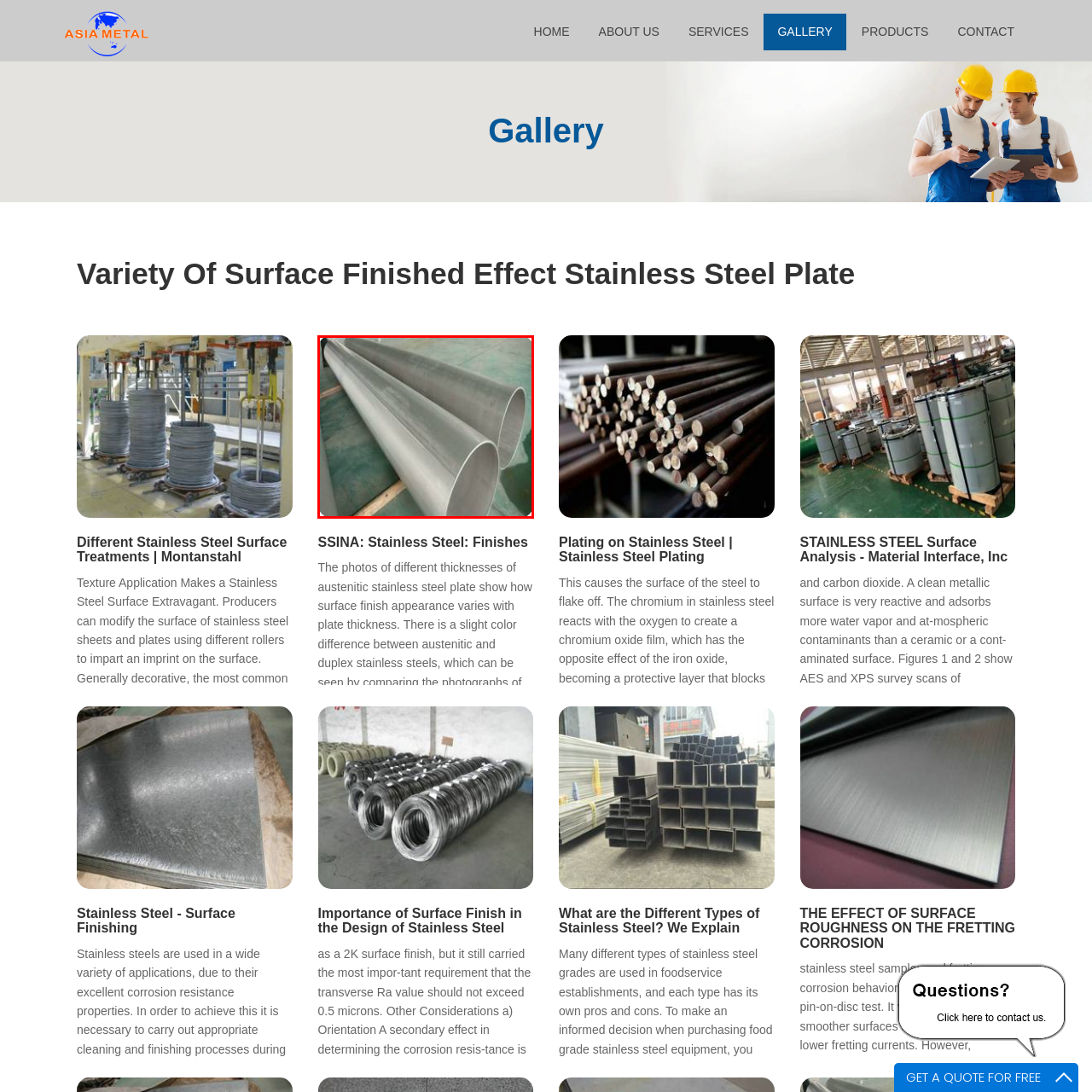Give a thorough account of what is shown in the red-encased segment of the image.

The image showcases three stainless steel pipes arranged parallel to each other, lying on a surface that appears to be a green tarpaulin or mat. The pipes exhibit a sleek, polished finish, characteristic of stainless steel, emphasizing their cylindrical shape and smooth surface texture. This aesthetic is essential in various applications, including construction and design, where durability and appearance are crucial. The presentation aligns with the theme of different surface treatments in stainless steel, illustrating how these finishes can impact the aesthetic and functional qualities of the material.